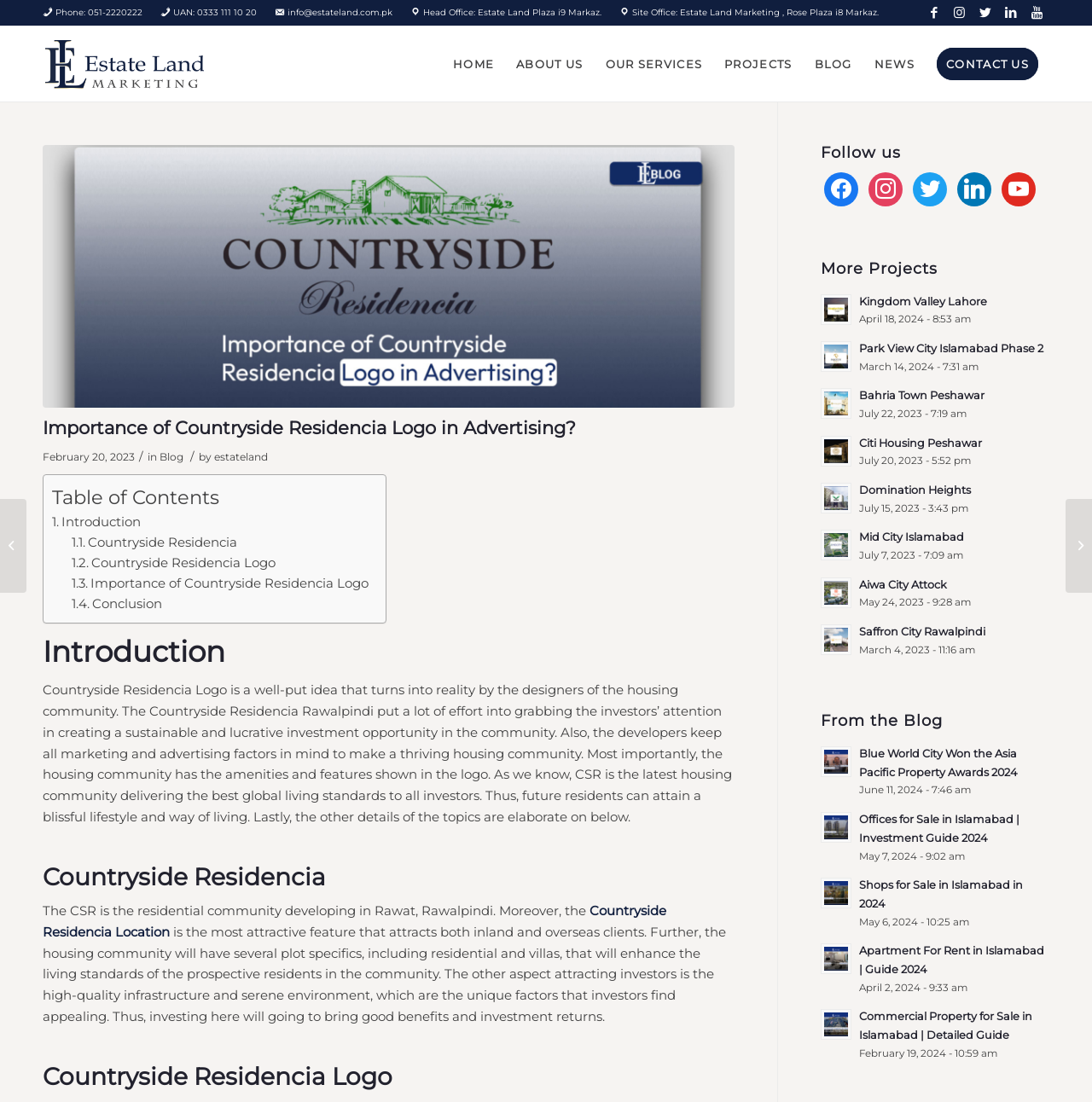Pinpoint the bounding box coordinates of the area that should be clicked to complete the following instruction: "Follow Estate Land Marketing on Facebook". The coordinates must be given as four float numbers between 0 and 1, i.e., [left, top, right, bottom].

[0.844, 0.0, 0.866, 0.023]